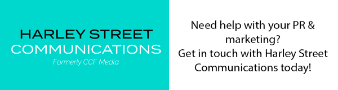Give a detailed account of the visual content in the image.

The image features a promotional banner for "Harley Street Communications," a firm specializing in public relations and marketing services. The left side of the banner is characterized by a vibrant turquoise background displaying the name prominently in bold black letters, emphasizing their established identity. The right side offers a clear call to action, inviting viewers to reach out for assistance with their PR and marketing needs. Notably, it mentions "Formerly COT Media," providing context about the company's rebranding. This visually engaging design aims to attract potential clients by showcasing their expertise and encouraging immediate contact.